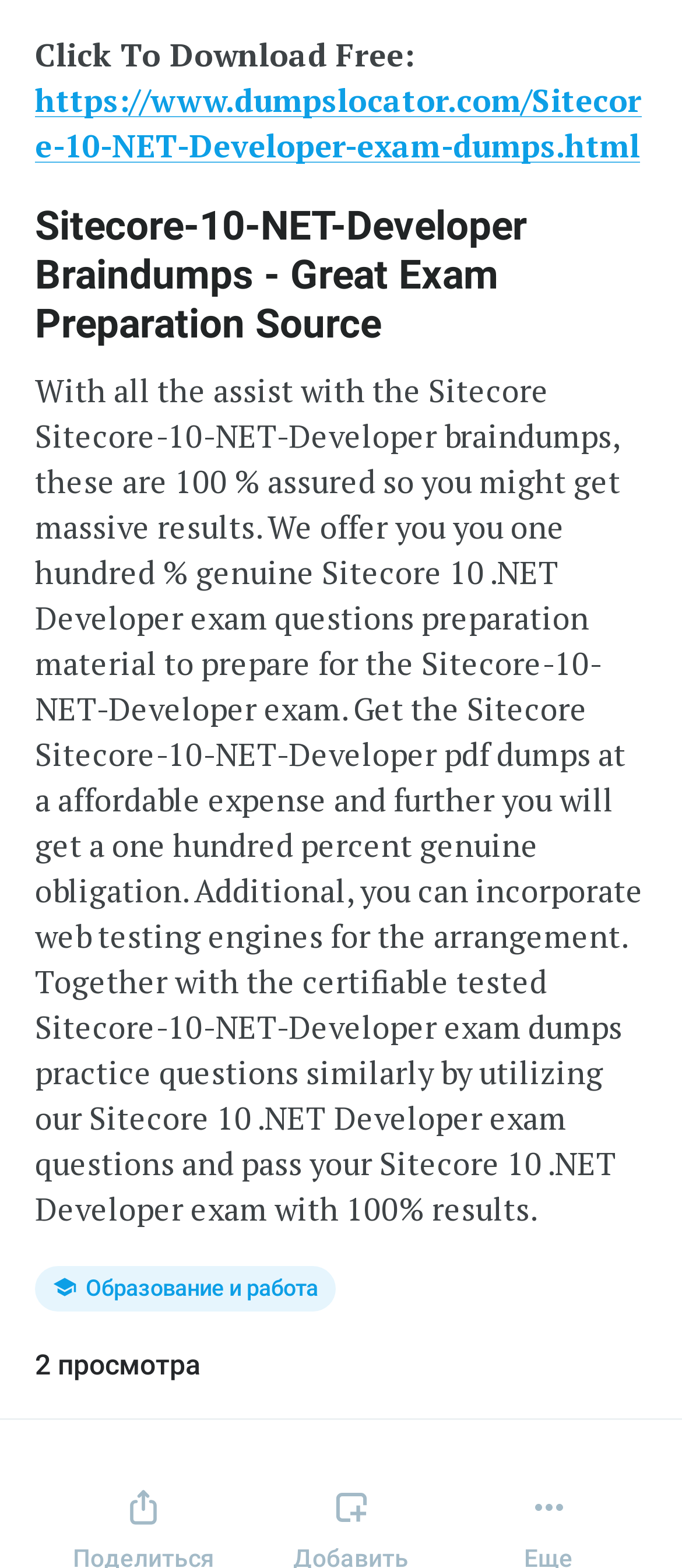Based on the visual content of the image, answer the question thoroughly: What is the purpose of the webpage?

The webpage provides exam preparation material, including braindumps and practice questions, to help users prepare for the Sitecore-10-NET-Developer exam. This is evident from the static text 'We offer you one hundred percent genuine Sitecore 10.NET Developer exam questions preparation material...'.